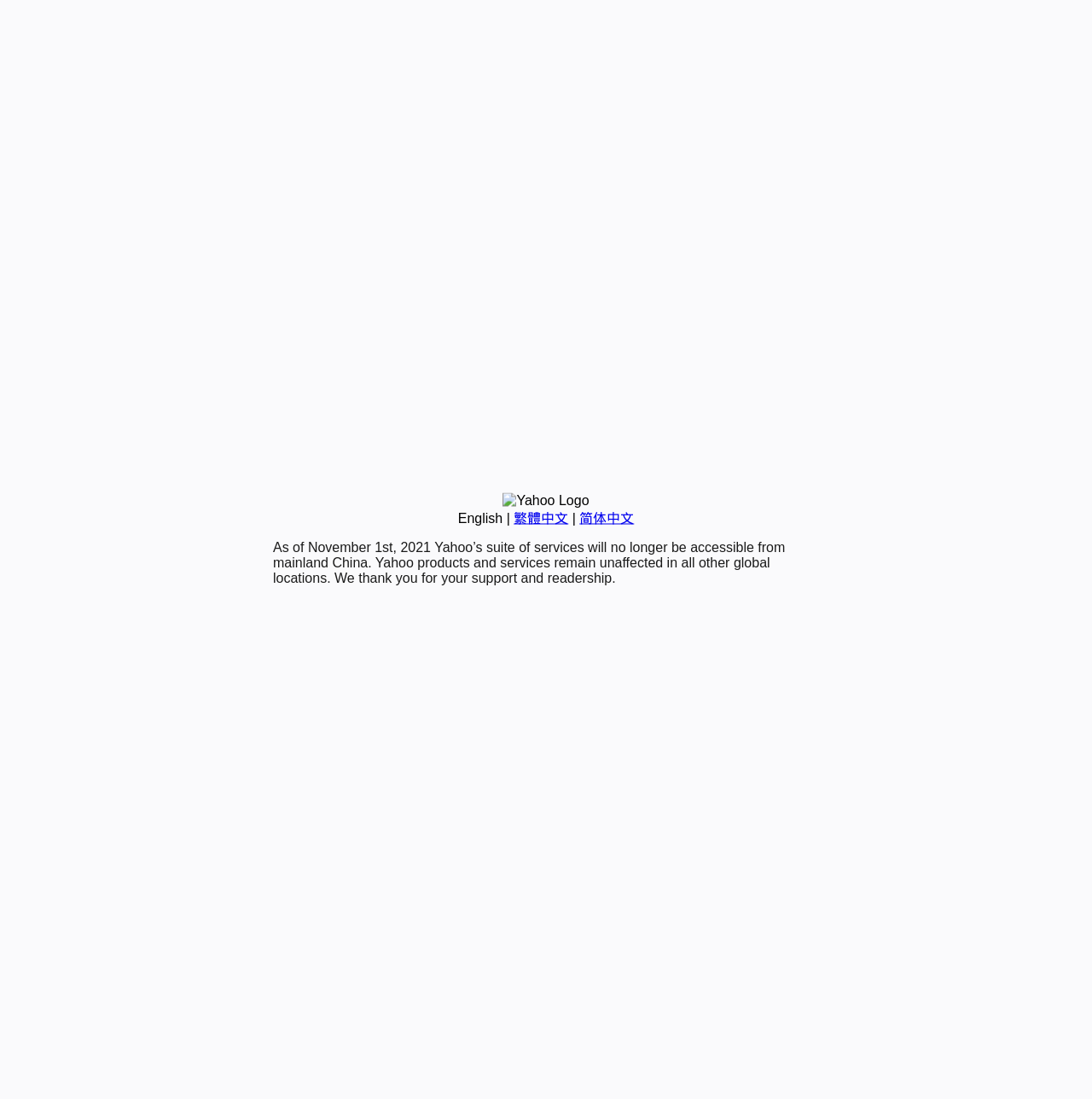Given the webpage screenshot and the description, determine the bounding box coordinates (top-left x, top-left y, bottom-right x, bottom-right y) that define the location of the UI element matching this description: 繁體中文

[0.47, 0.465, 0.52, 0.478]